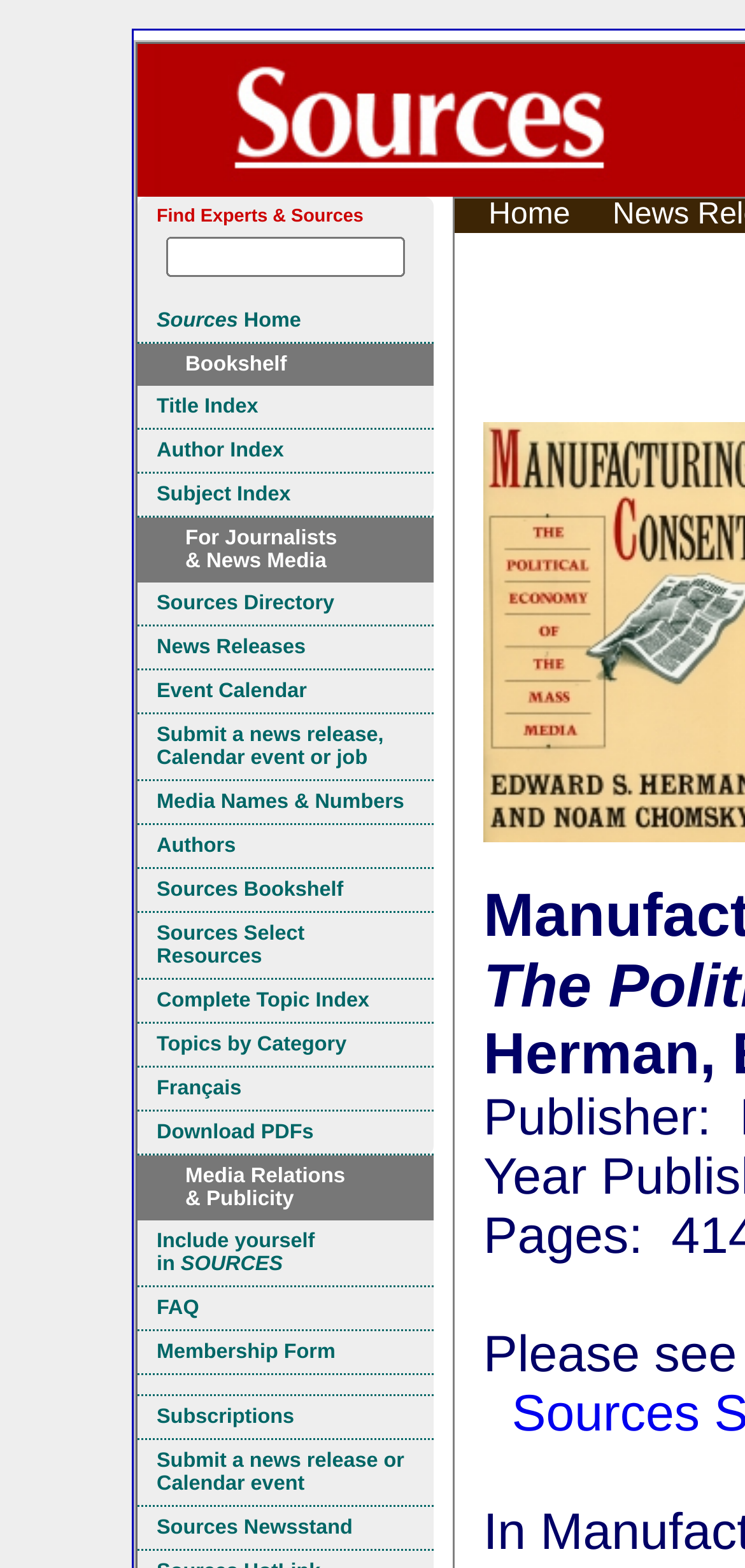Identify the bounding box coordinates for the region of the element that should be clicked to carry out the instruction: "go to Sources Bookshelf". The bounding box coordinates should be four float numbers between 0 and 1, i.e., [left, top, right, bottom].

[0.185, 0.554, 0.582, 0.582]